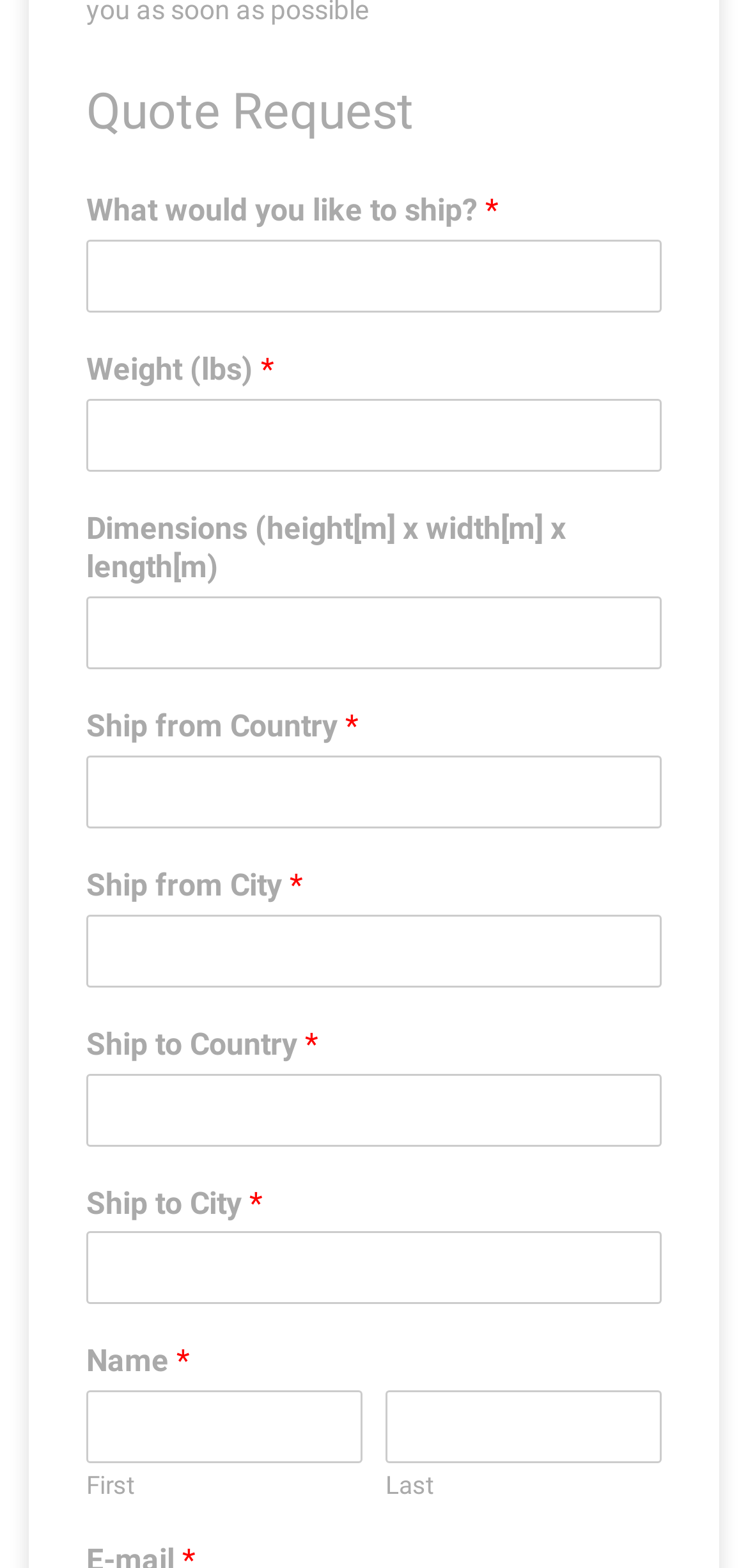Please find and report the bounding box coordinates of the element to click in order to perform the following action: "Input the dimensions of the shipment". The coordinates should be expressed as four float numbers between 0 and 1, in the format [left, top, right, bottom].

[0.115, 0.381, 0.885, 0.427]